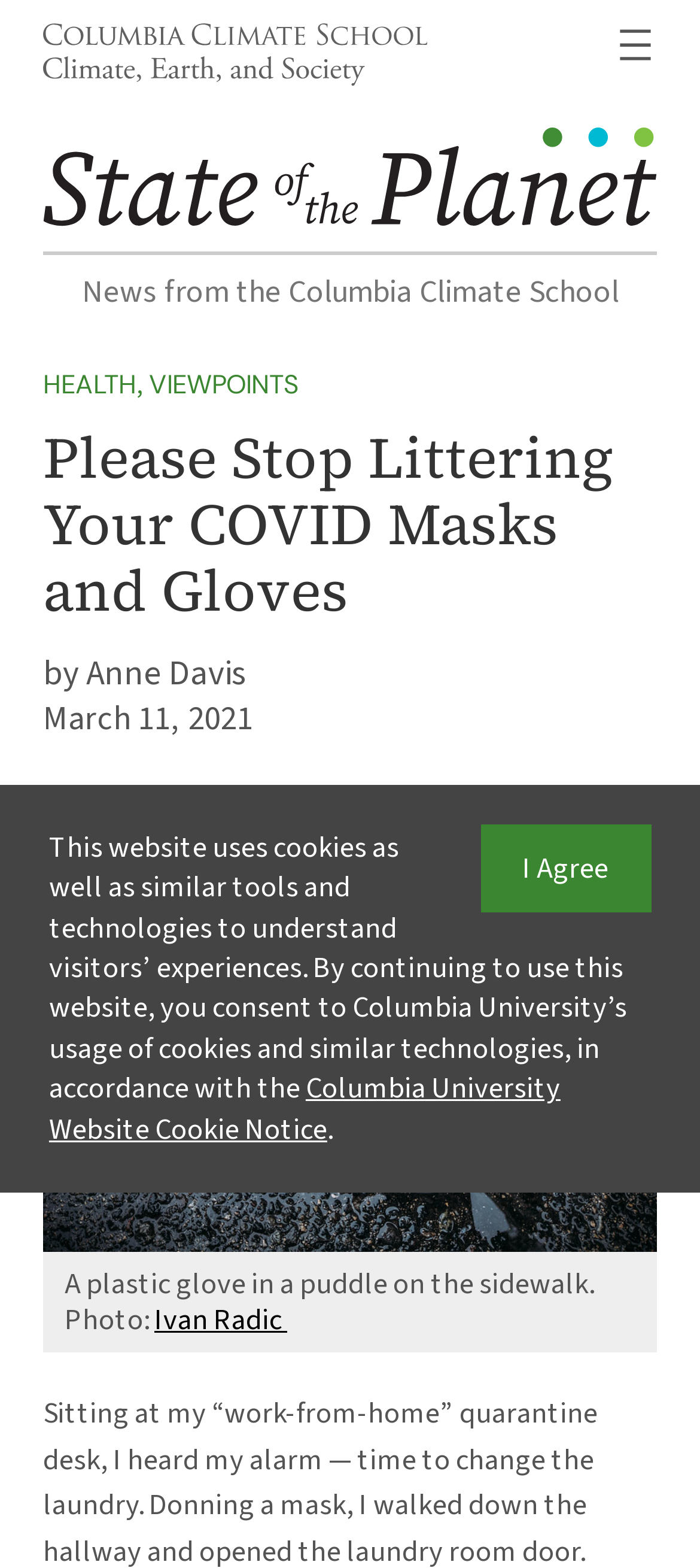Please respond to the question using a single word or phrase:
What is the name of the photographer who took the picture of the blue plastic glove?

Ivan Radic